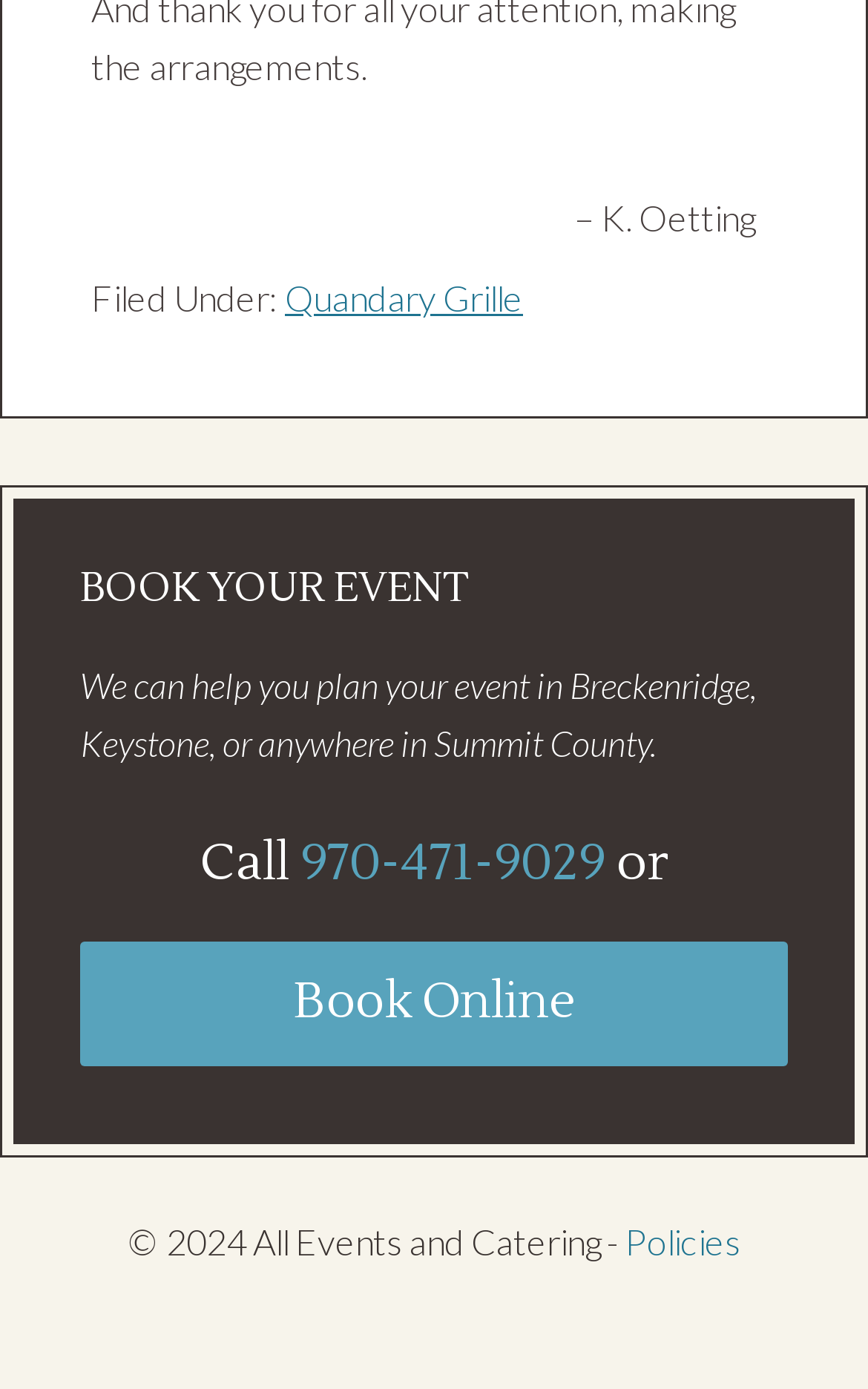From the given element description: "NENA Company ID Form", find the bounding box for the UI element. Provide the coordinates as four float numbers between 0 and 1, in the order [left, top, right, bottom].

None